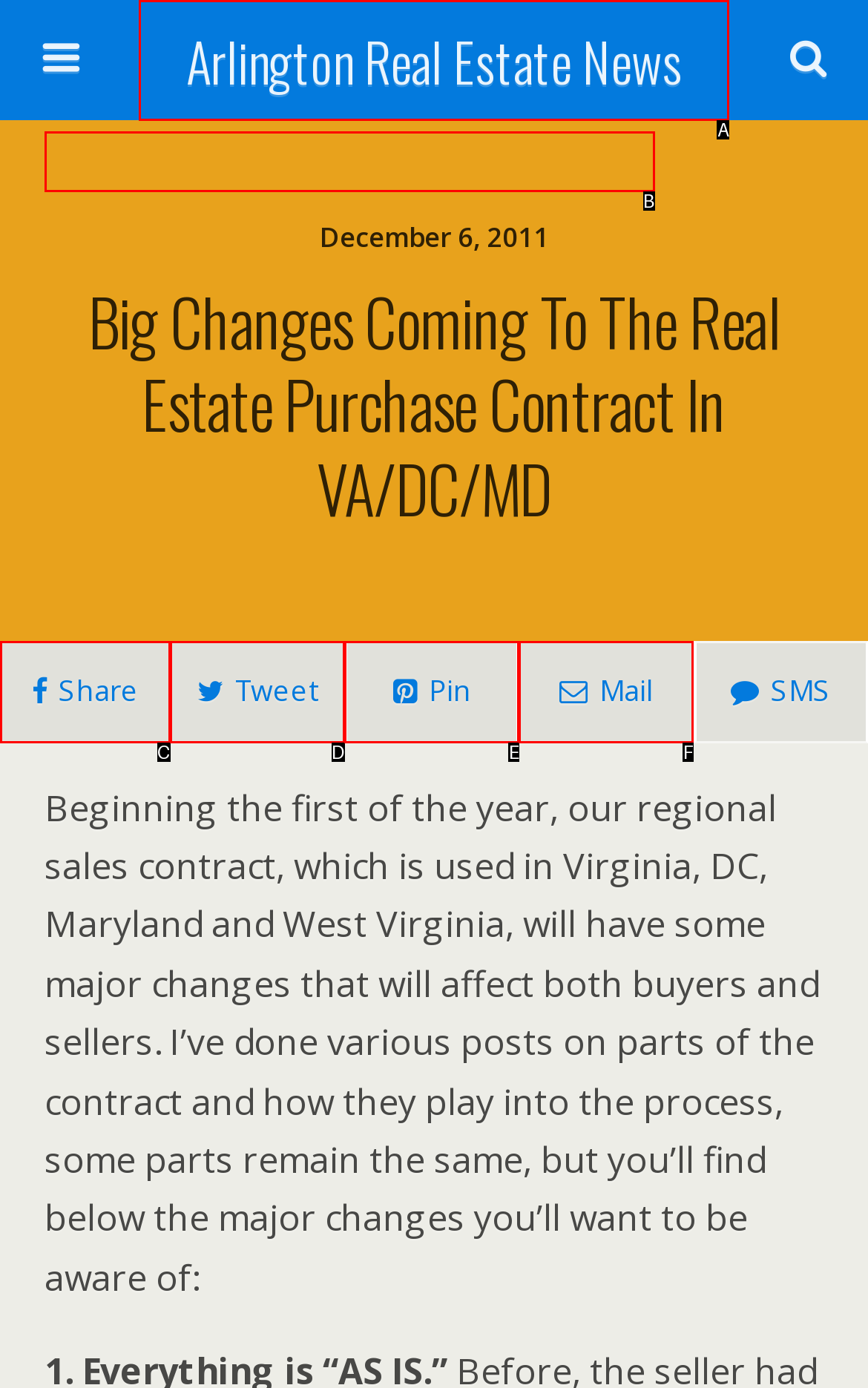Determine which HTML element matches the given description: name="s" placeholder="Search this website…". Provide the corresponding option's letter directly.

B